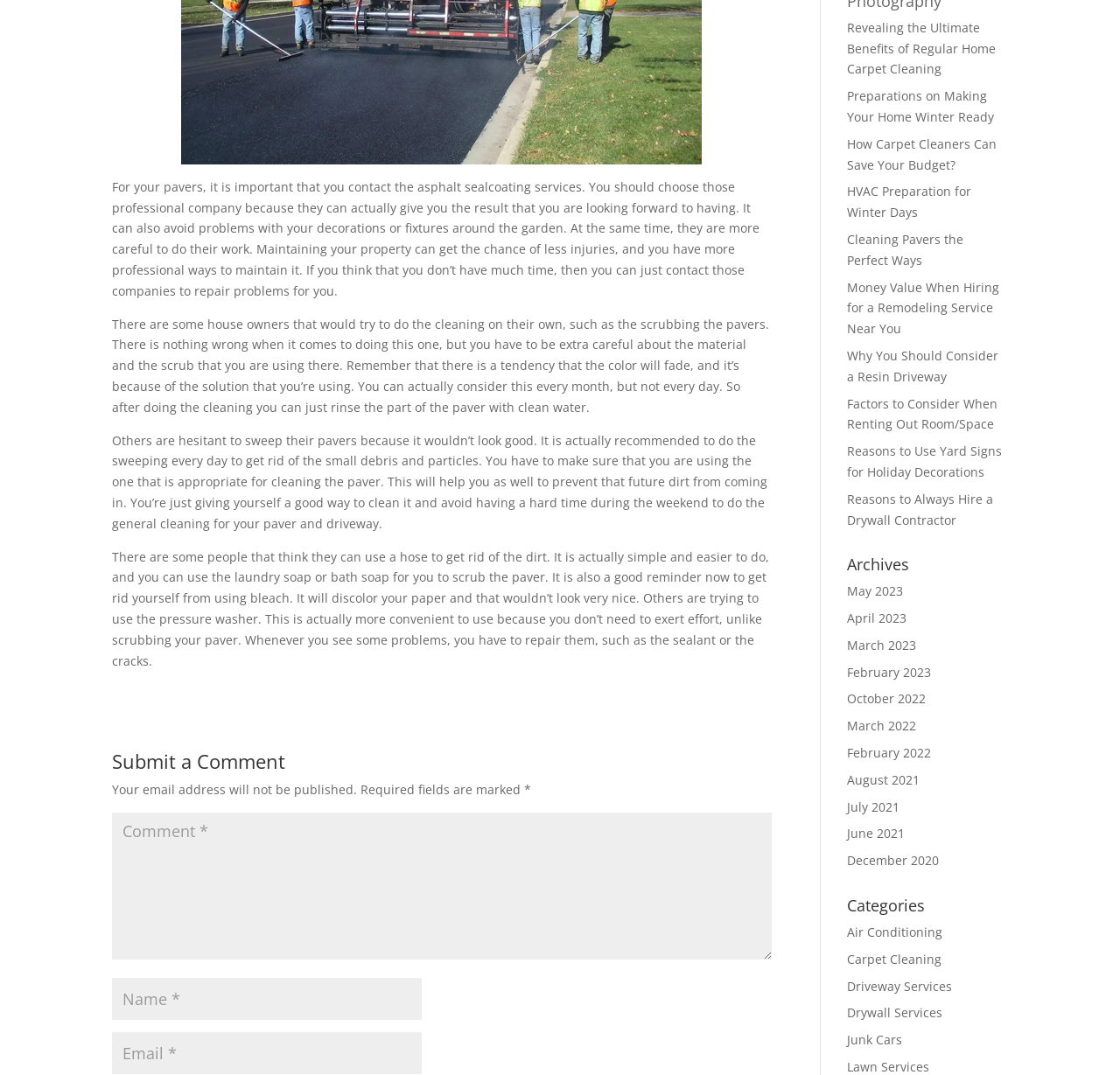Can you find the bounding box coordinates for the UI element given this description: "input value="Name *" name="author""? Provide the coordinates as four float numbers between 0 and 1: [left, top, right, bottom].

[0.1, 0.91, 0.377, 0.949]